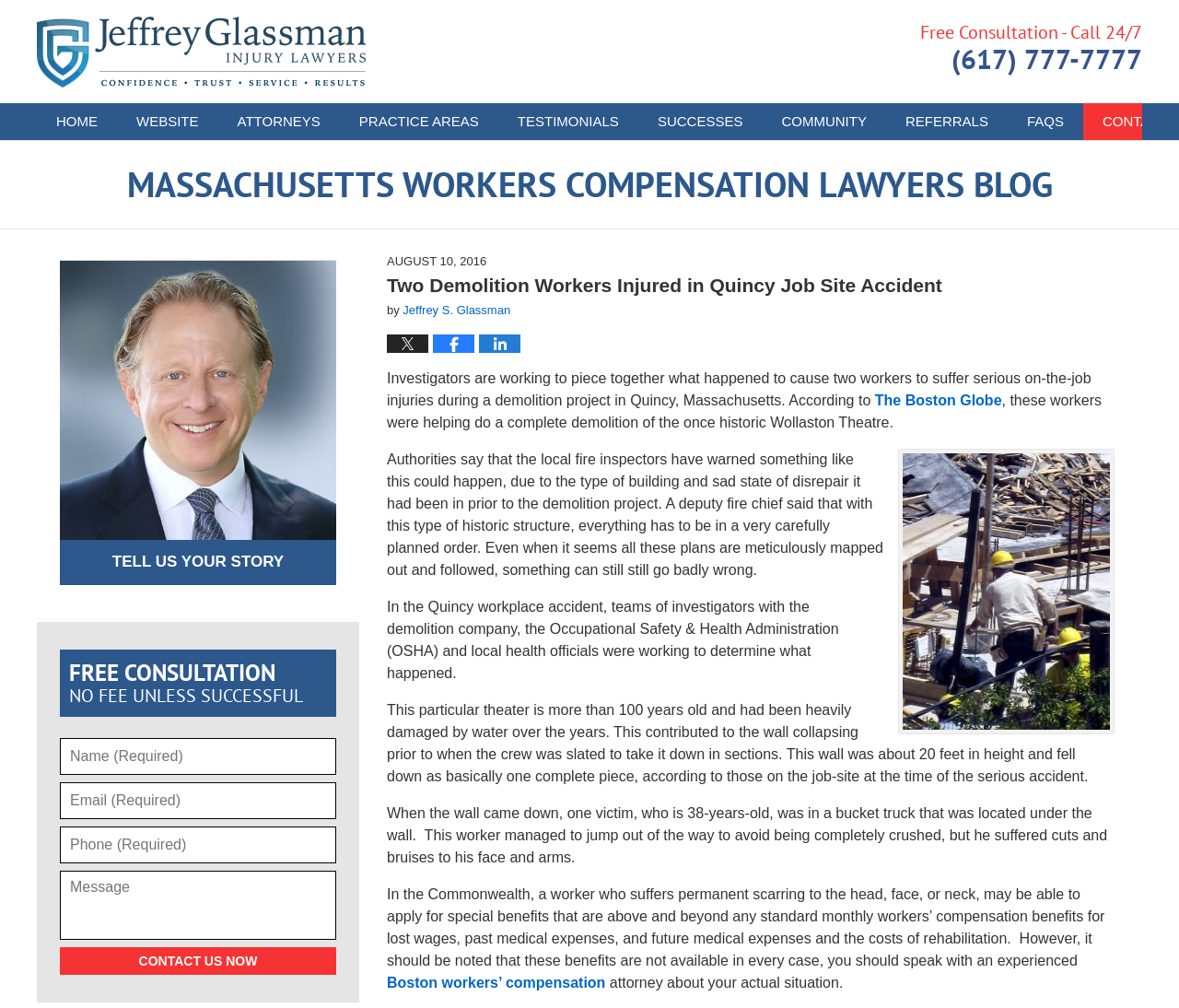Respond concisely with one word or phrase to the following query:
What is the name of the law firm?

Jeffrey Glassman Injury Lawyers